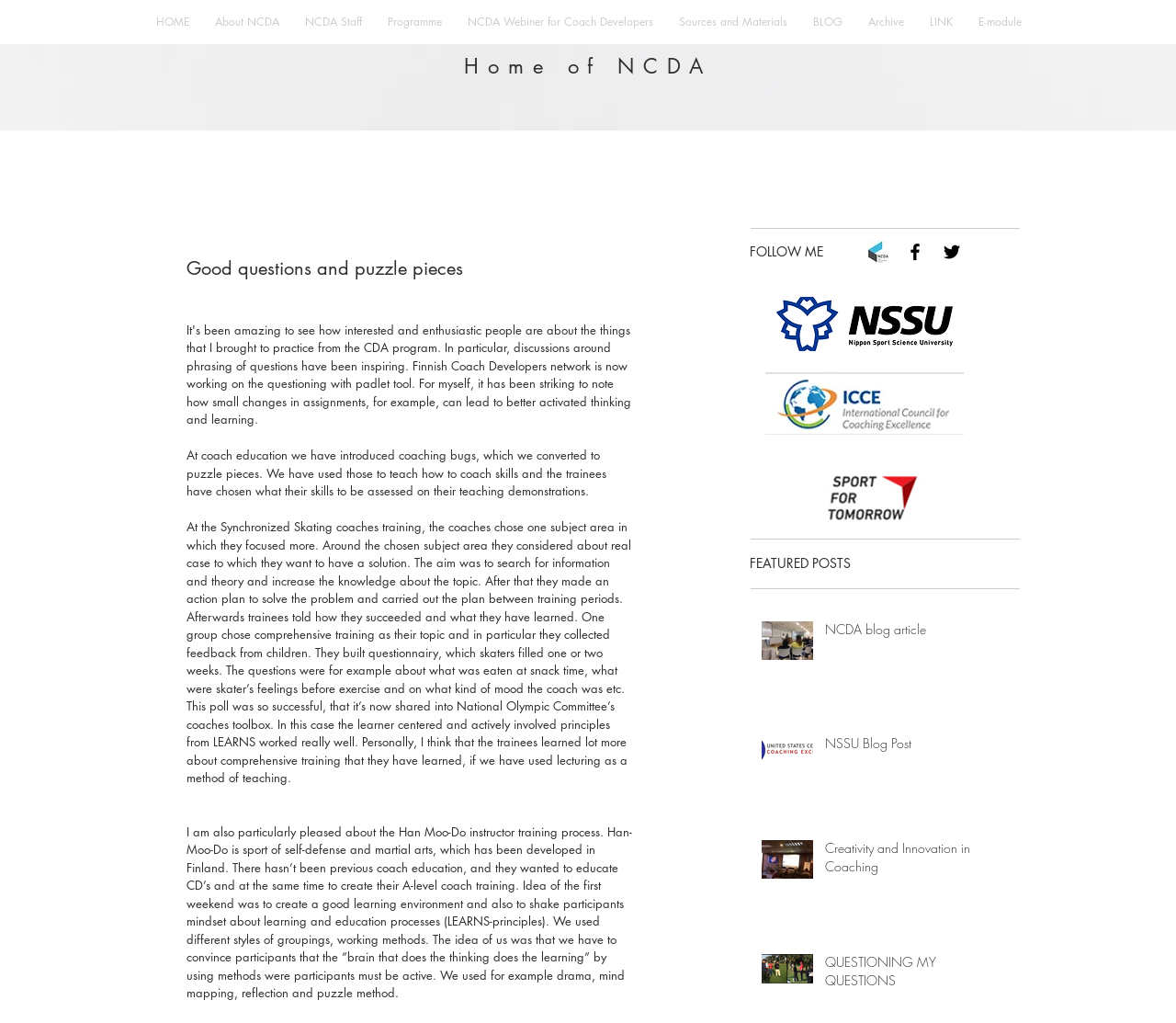Extract the main heading from the webpage content.

Good questions and puzzle pieces